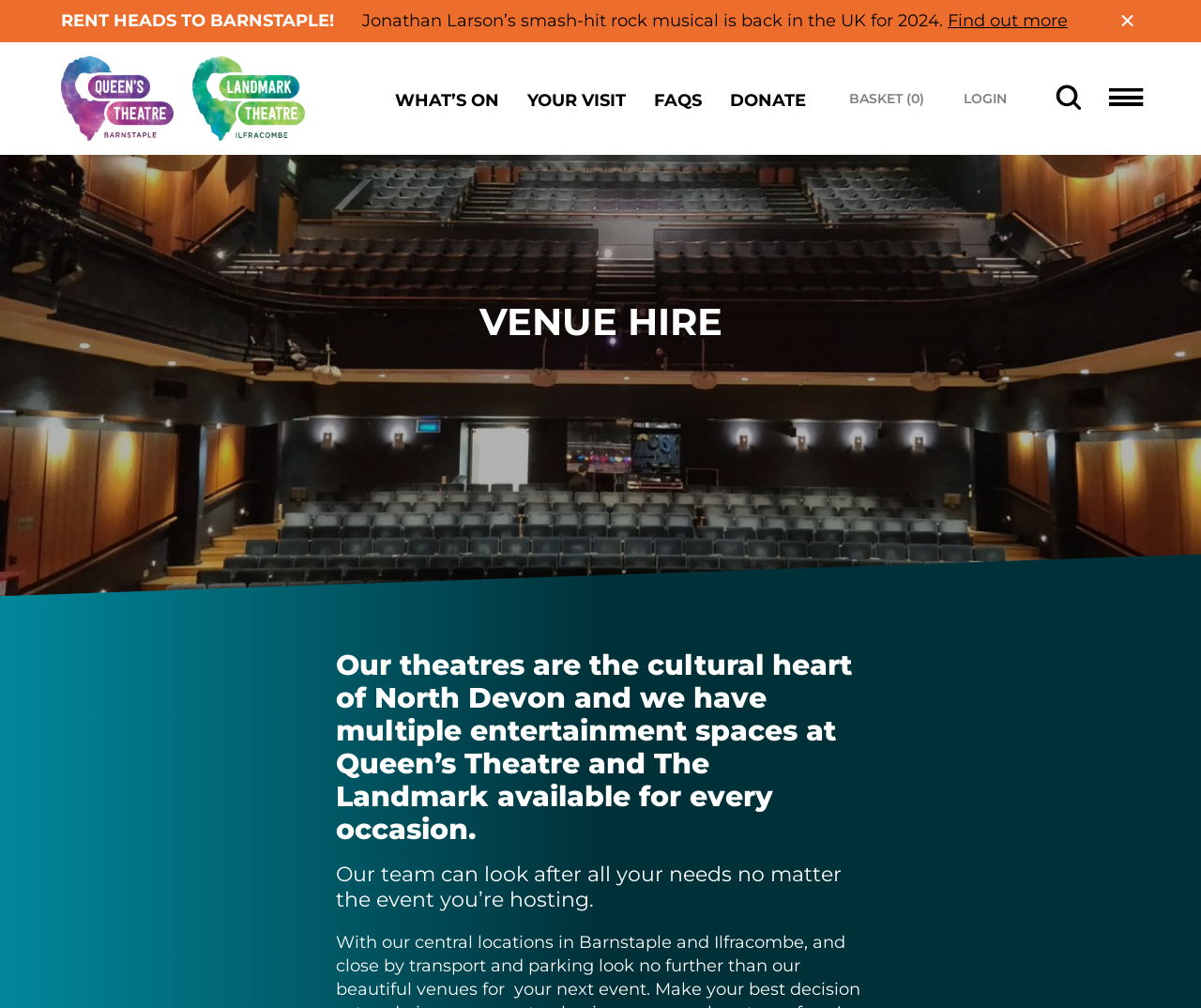What is the name of the rock musical mentioned?
Answer the question with a detailed and thorough explanation.

The question asks about the name of the rock musical mentioned on the webpage. By looking at the StaticText element with the text 'RENT HEADS TO BARNSTAPLE!', we can determine that the answer is 'RENT'.